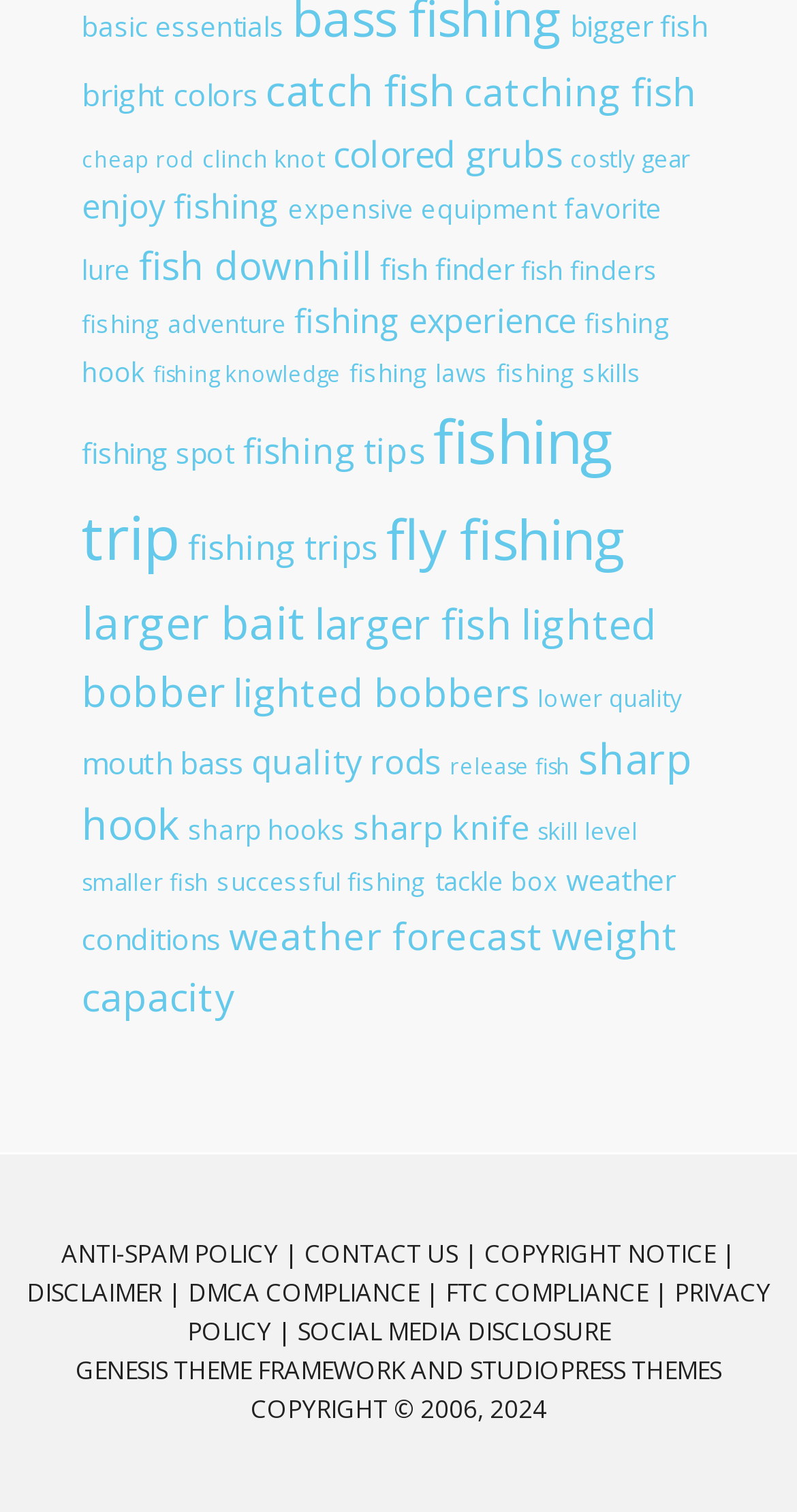How many items are in the 'catch fish' category?
Could you please answer the question thoroughly and with as much detail as possible?

The link 'catch fish (47 items)' indicates that there are 47 items in this category.